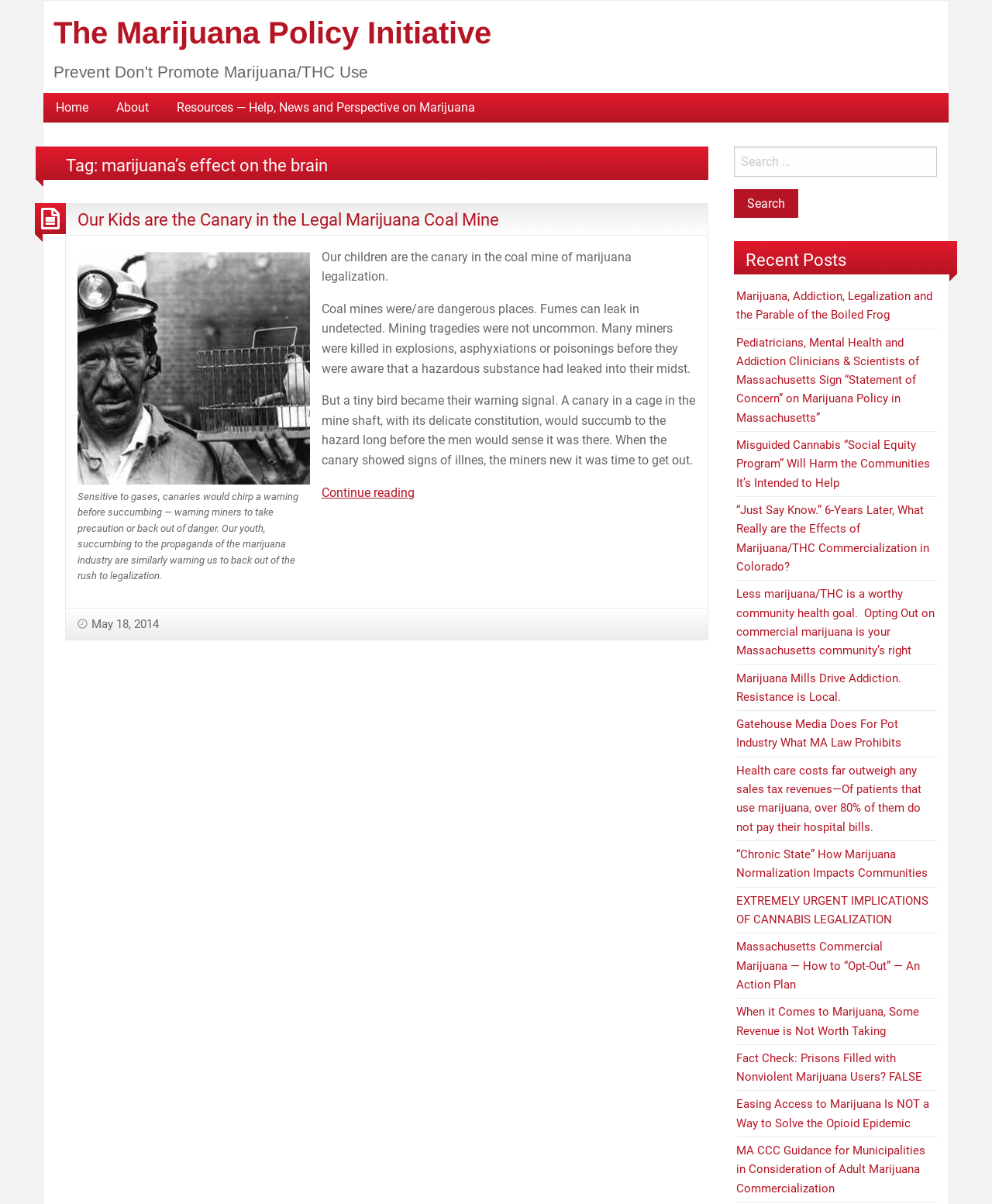Specify the bounding box coordinates of the area that needs to be clicked to achieve the following instruction: "Click the 'Home' menu item".

[0.044, 0.077, 0.102, 0.102]